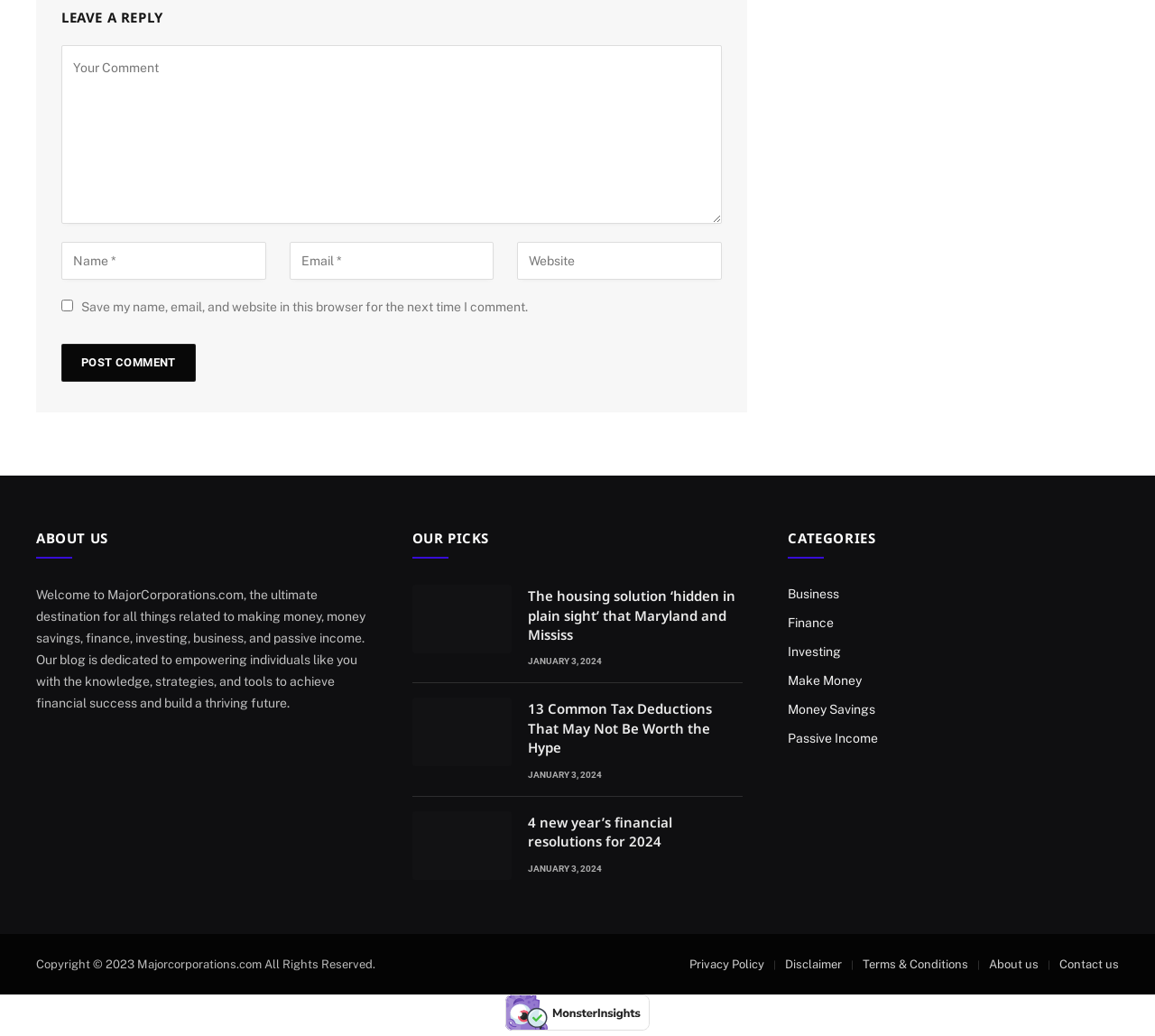Identify the bounding box coordinates of the part that should be clicked to carry out this instruction: "Leave a comment".

[0.053, 0.007, 0.625, 0.026]